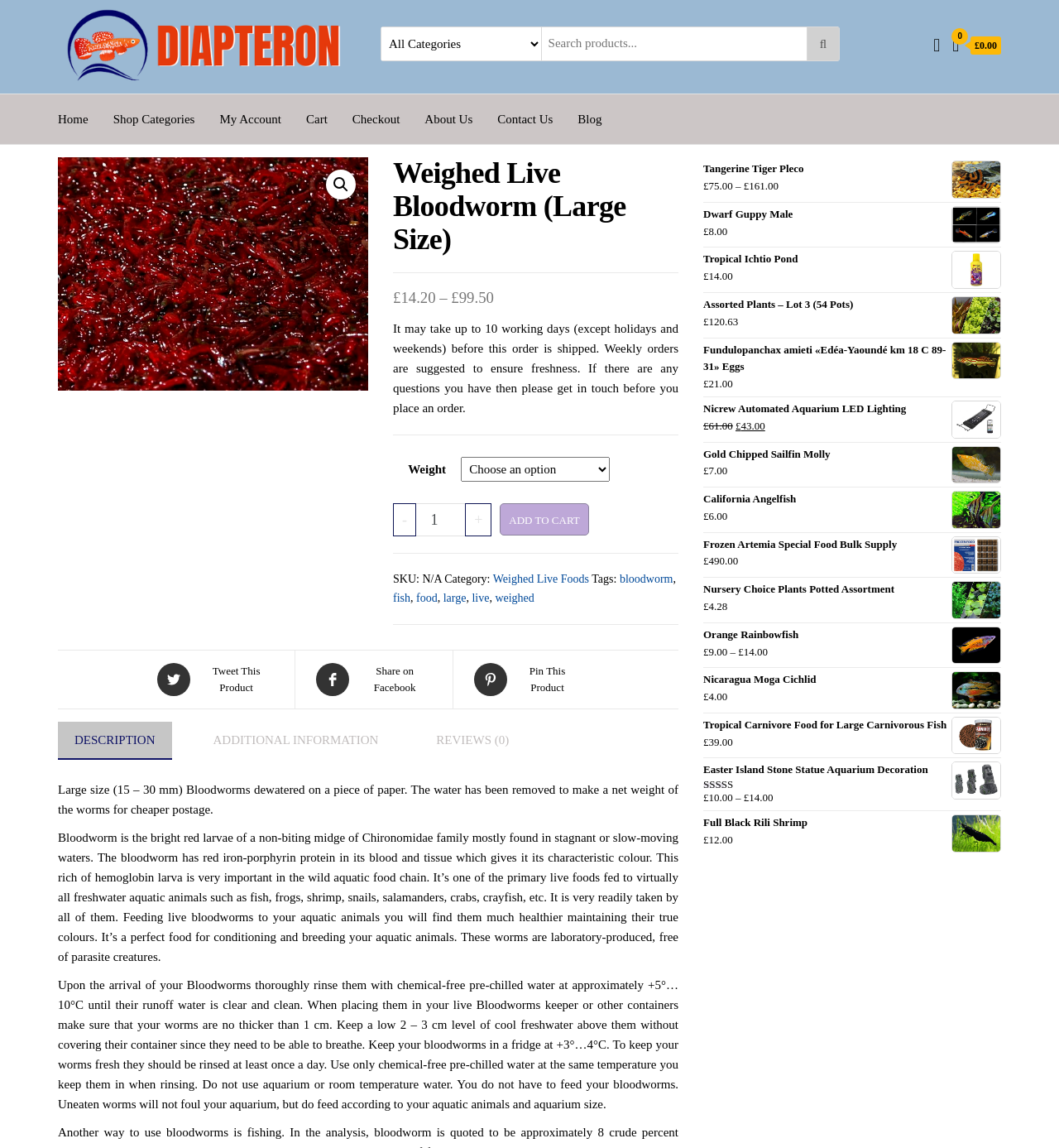Provide a thorough description of this webpage.

This webpage is an e-commerce product page for "Weighed Live Bloodworm (Large Size)" on the Diapteron Shop website. At the top, there is a navigation menu with links to "Home", "Shop Categories", "My Account", "Cart", "Checkout", "About Us", "Contact Us", and "Blog". Below the navigation menu, there is a search bar with a combobox and a textbox to input search queries.

The product information section is divided into two columns. On the left, there is a product image, product title, price (£14.20 - £99.50), and a brief description. Below the product title, there is a "Weight" dropdown menu and a quantity selector with "+" and "-" buttons. The "ADD TO CART" button is located below the quantity selector.

On the right, there are three tabs: "DESCRIPTION", "ADDITIONAL INFORMATION", and "REVIEWS (0)". The "DESCRIPTION" tab is selected by default, displaying a detailed product description, including information about the bloodworm's characteristics, its importance in the aquatic food chain, and instructions for storing and caring for the bloodworms.

Below the product information section, there is a section showcasing related products, including "Tangerine Tiger Pleco", "Randomly Selected Dwarf Guppy Male", "Tropical Ichtio Pond", and "Assorted Plants – Lot 3 (54 Pots)". Each related product has an image, title, and price.